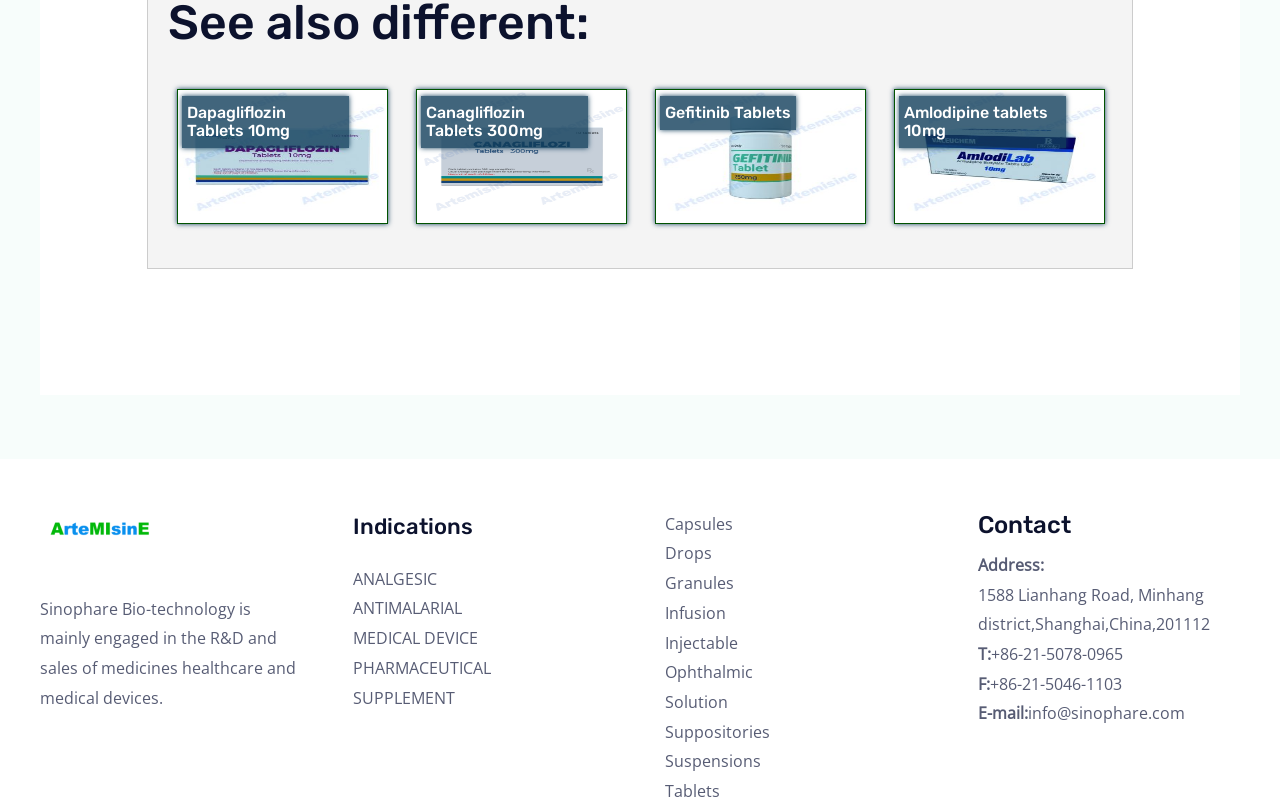Determine the bounding box coordinates of the UI element described by: "MEDICAL DEVICE".

[0.275, 0.785, 0.373, 0.812]